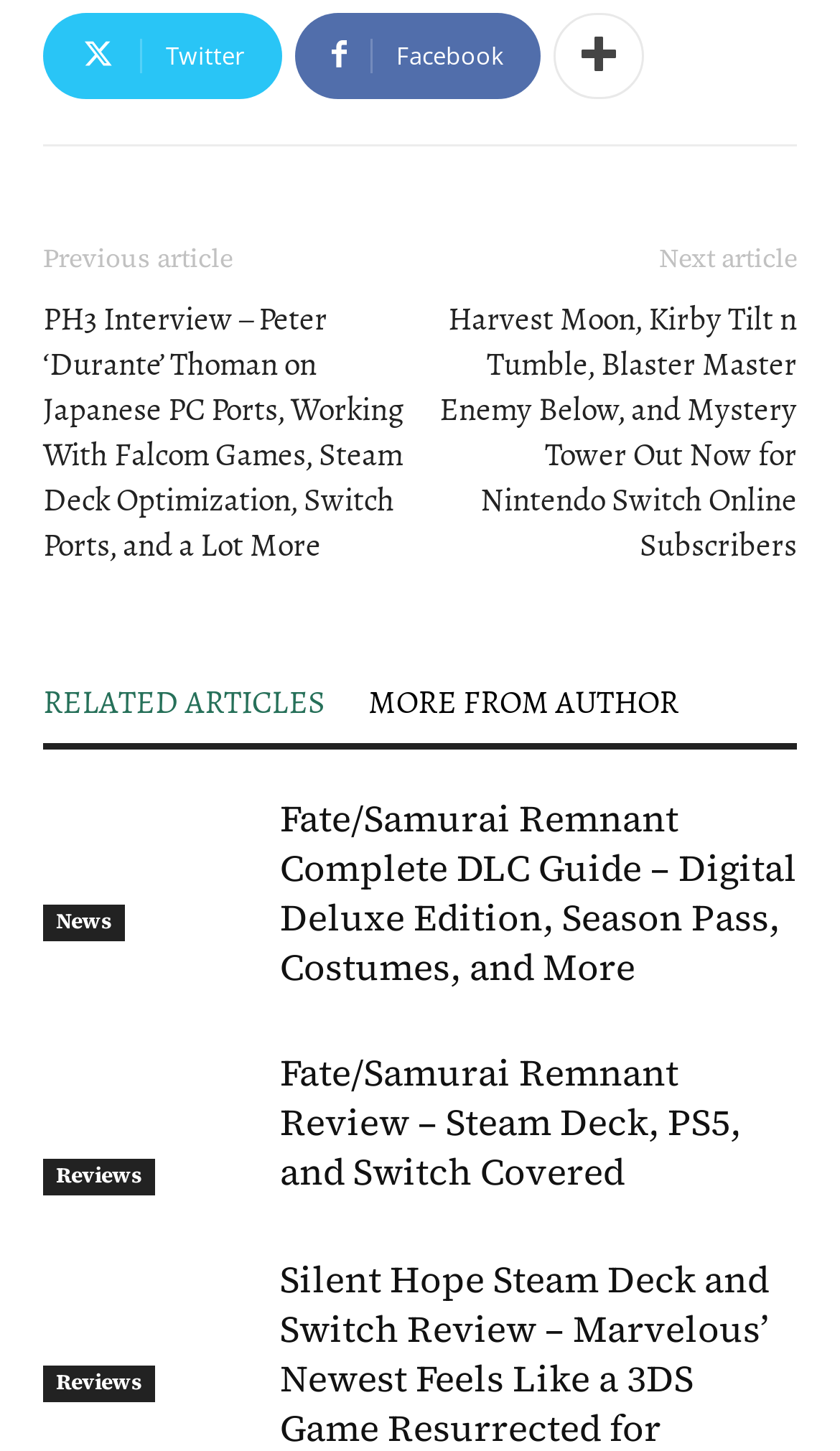What is the function of the links 'RELATED ARTICLES' and 'MORE FROM AUTHOR'? Analyze the screenshot and reply with just one word or a short phrase.

Related content